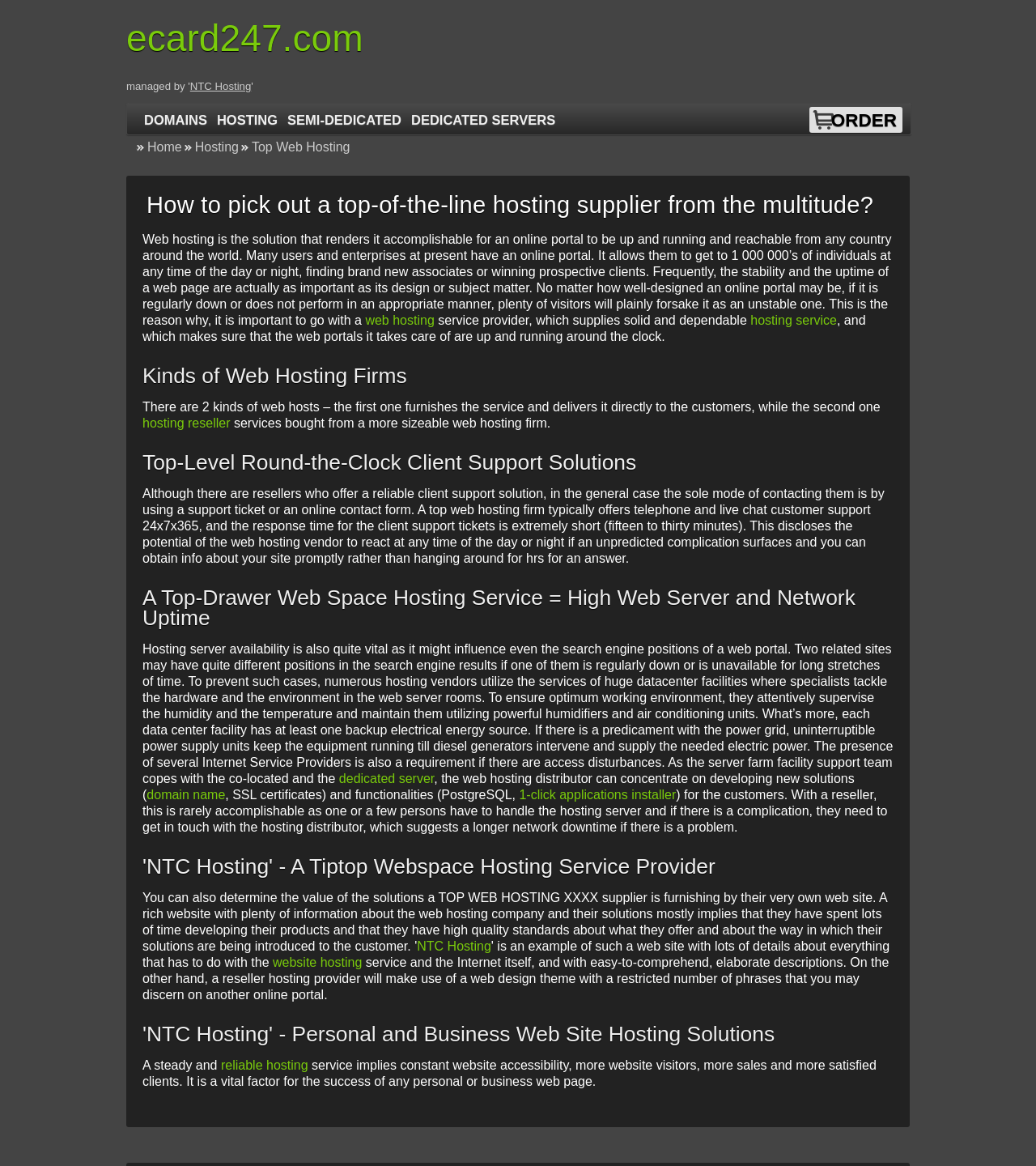Use the information in the screenshot to answer the question comprehensively: What is NTC Hosting?

The webpage describes NTC Hosting as a tiptop webspace hosting service provider that offers reliable and high-quality web hosting solutions, with a focus on customer support and server uptime.